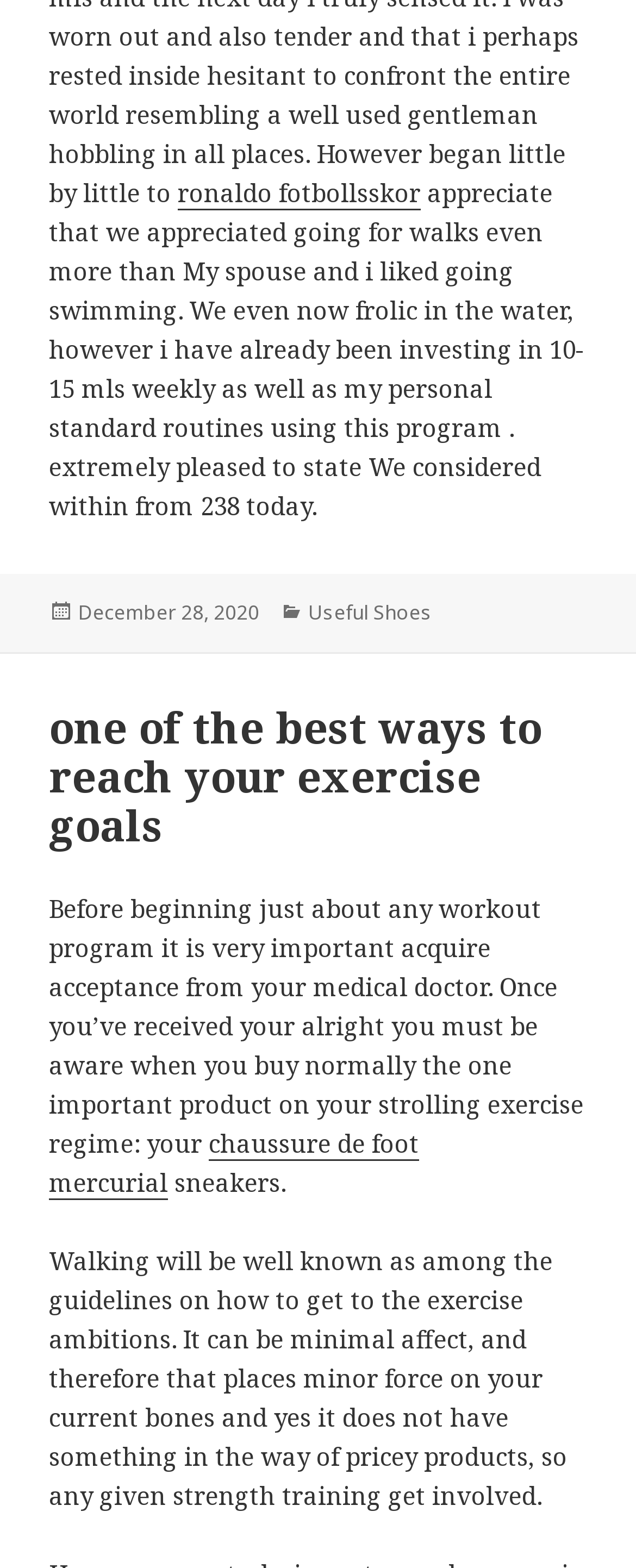Please reply to the following question using a single word or phrase: 
What type of shoes is mentioned in the article?

Football shoes